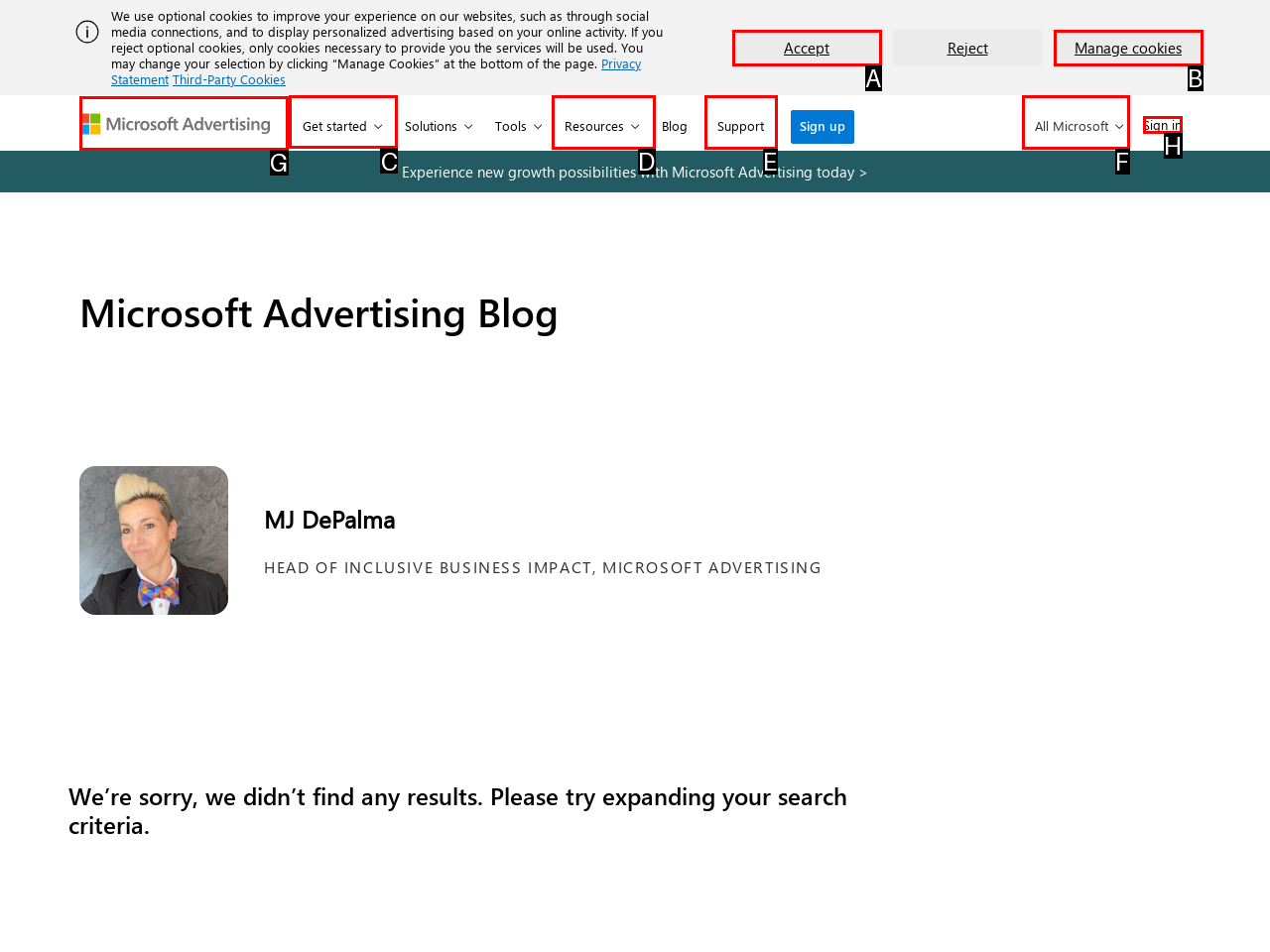To achieve the task: Click the 'Get started' button, indicate the letter of the correct choice from the provided options.

C